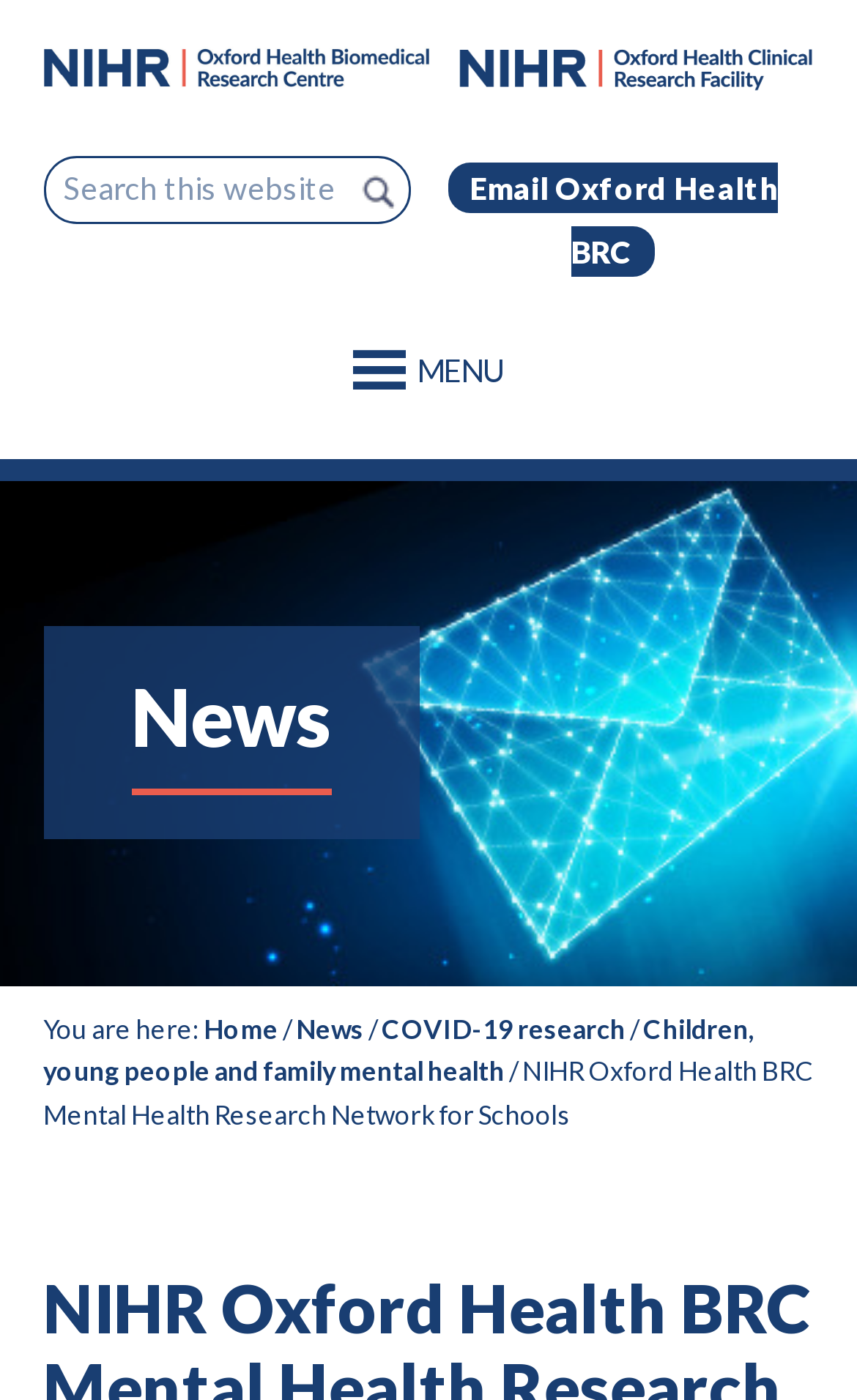What is the current page?
Using the details from the image, give an elaborate explanation to answer the question.

I found the current page by looking at the heading element with the description 'News', which is located at [0.153, 0.479, 0.386, 0.567]. This indicates that the current page is 'News'.